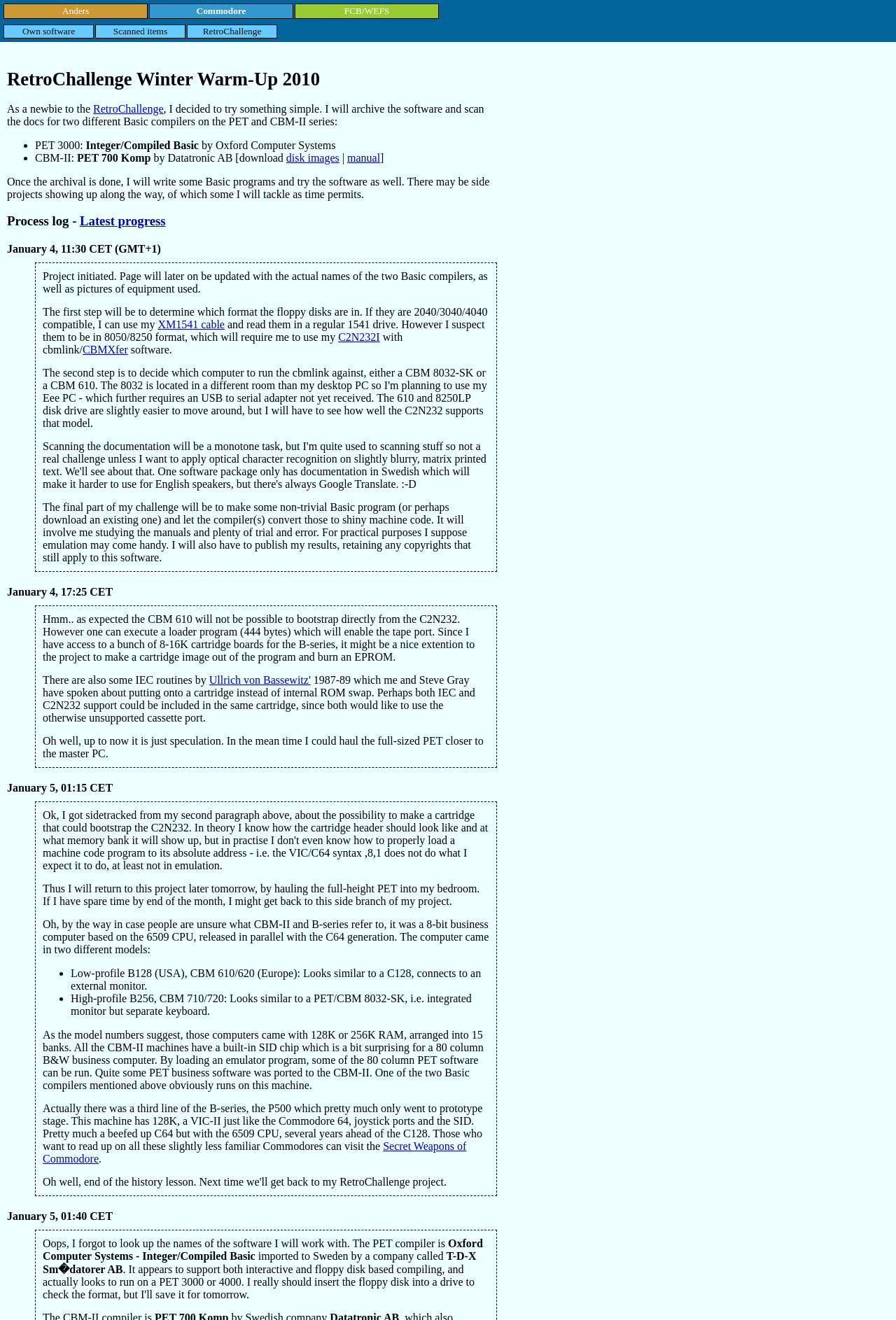Generate a comprehensive description of the webpage.

The webpage is about Commodore pages, specifically focusing on retro computing and software development. At the top, there is a table with three columns, each containing links to different topics: Anders, Commodore, and FCB/WEFS. Below this table, there is another table with three columns, each containing links to Own software, Scanned items, and RetroChallenge.

Following this, there is a heading titled "RetroChallenge Winter Warm-Up 2010" and a link to RetroChallenge. Below this, there is a list of items, each with a bullet point, describing different projects and tasks related to retro computing, such as working with PET 3000 and CBM-II computers, and developing Basic programs.

The main content of the page is a process log, which is a series of dated entries describing the progress of a project. The entries are dated from January 4 to January 5 and describe the author's efforts to work with old computers, including determining the format of floppy disks, using cables and software to read and write data, and studying manuals to learn about the machines.

Throughout the page, there are links to various resources, such as software and hardware documentation, and references to specific computers and components, such as the XM1541 cable, C2N232I, and SID chip. The page also includes some personal notes and reflections from the author, discussing their plans and goals for the project.